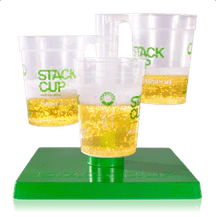Describe all elements and aspects of the image.

The image showcases a vibrant display of three transparent stackable cups filled with a yellow beverage, likely a type of beer or a soft drink. The cups are prominently branded with the words "STACK CUP" in a bright green font, emphasizing their playful design and functionality. These cups are positioned on a green base that highlights their unique stacking feature, making them ideal for parties or social gatherings. The arrangement suggests a fun, interactive game or activity, encouraging users to engage with the product in a lively and enjoyable setting. The aesthetic is appealing and modern, perfect for casual use in both indoor and outdoor environments.